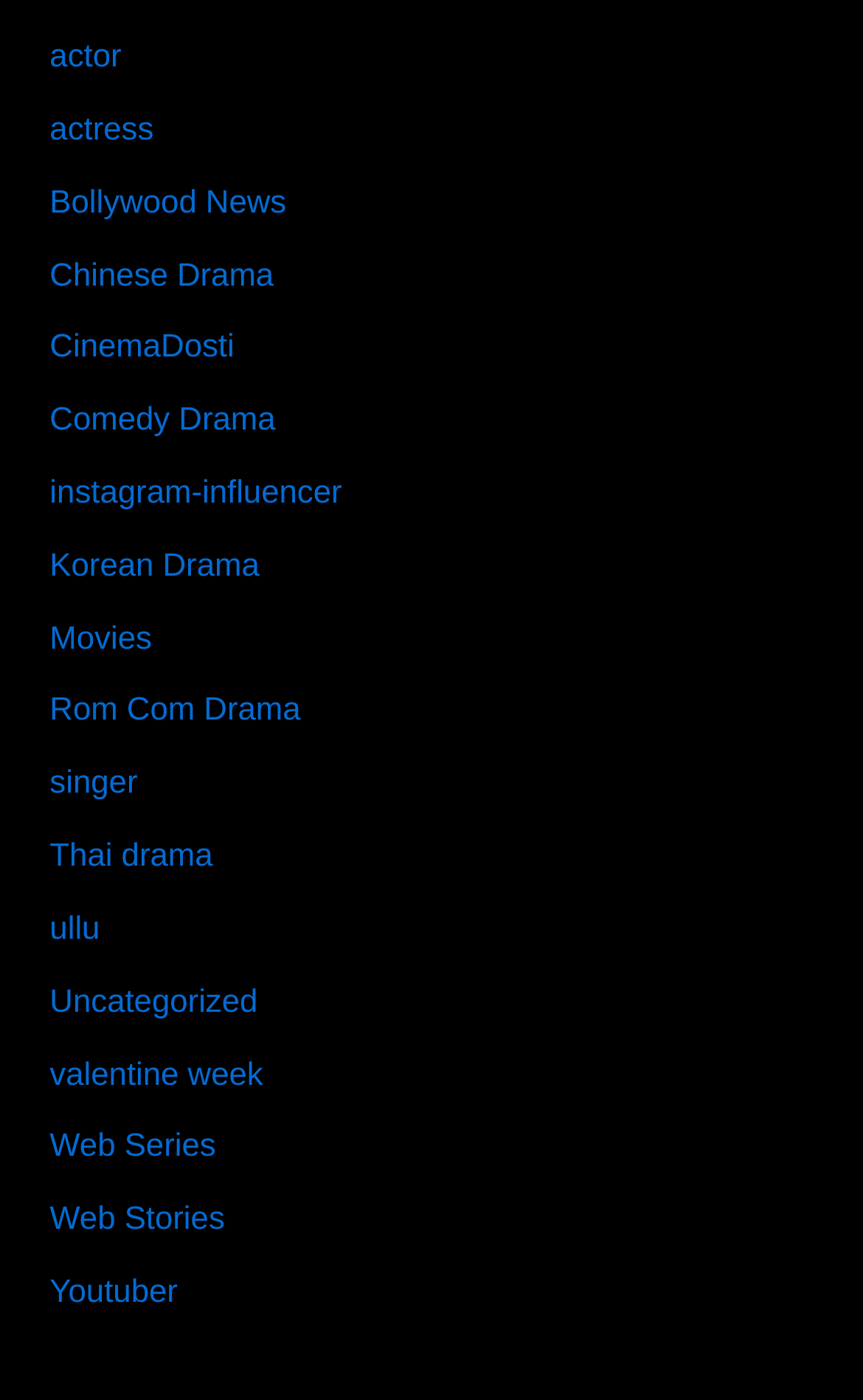Provide a one-word or short-phrase response to the question:
Is there a category for Korean dramas on the webpage?

Yes